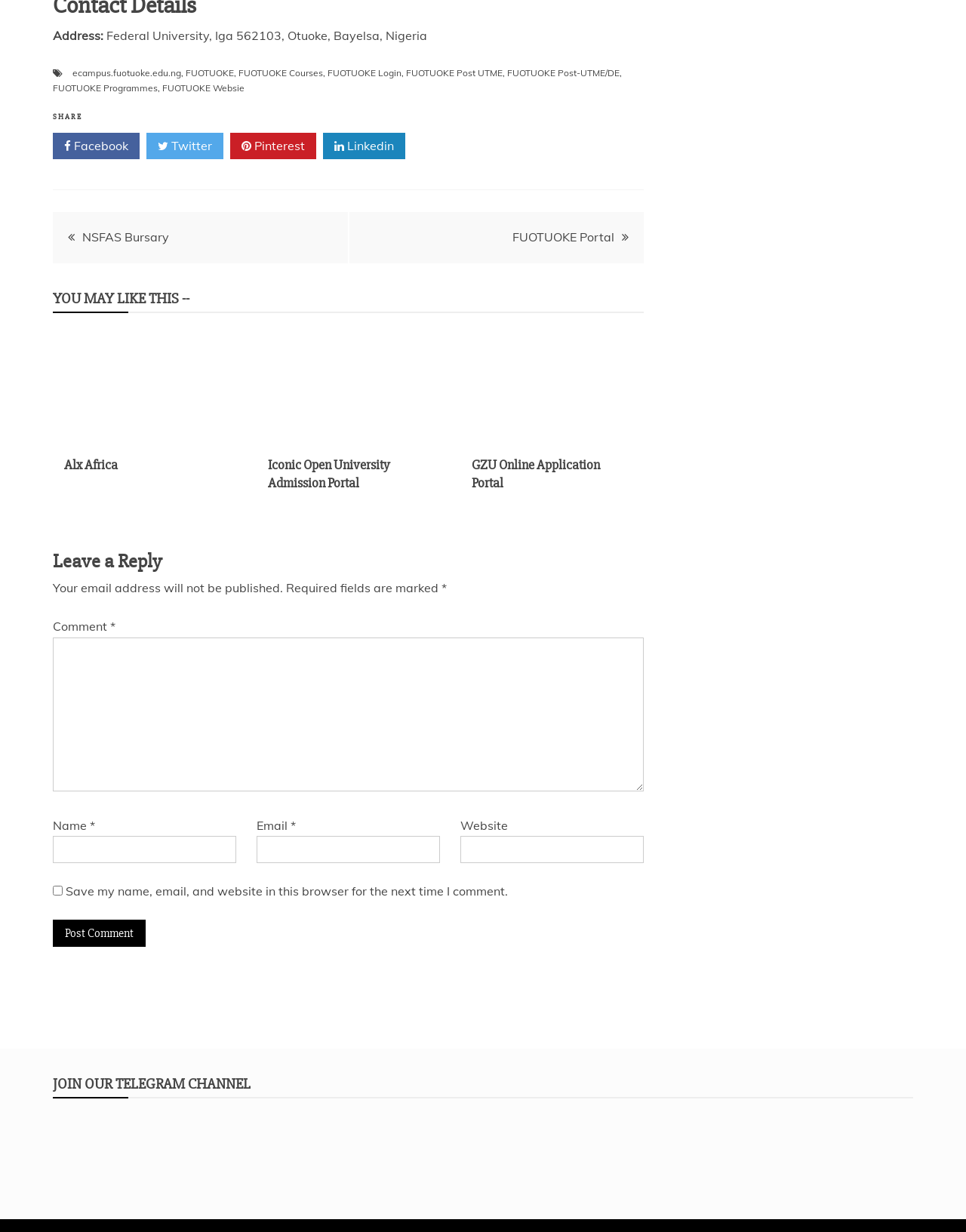Please identify the bounding box coordinates of the clickable area that will fulfill the following instruction: "Click on FUOTUOKE Post UTME". The coordinates should be in the format of four float numbers between 0 and 1, i.e., [left, top, right, bottom].

[0.42, 0.054, 0.52, 0.063]